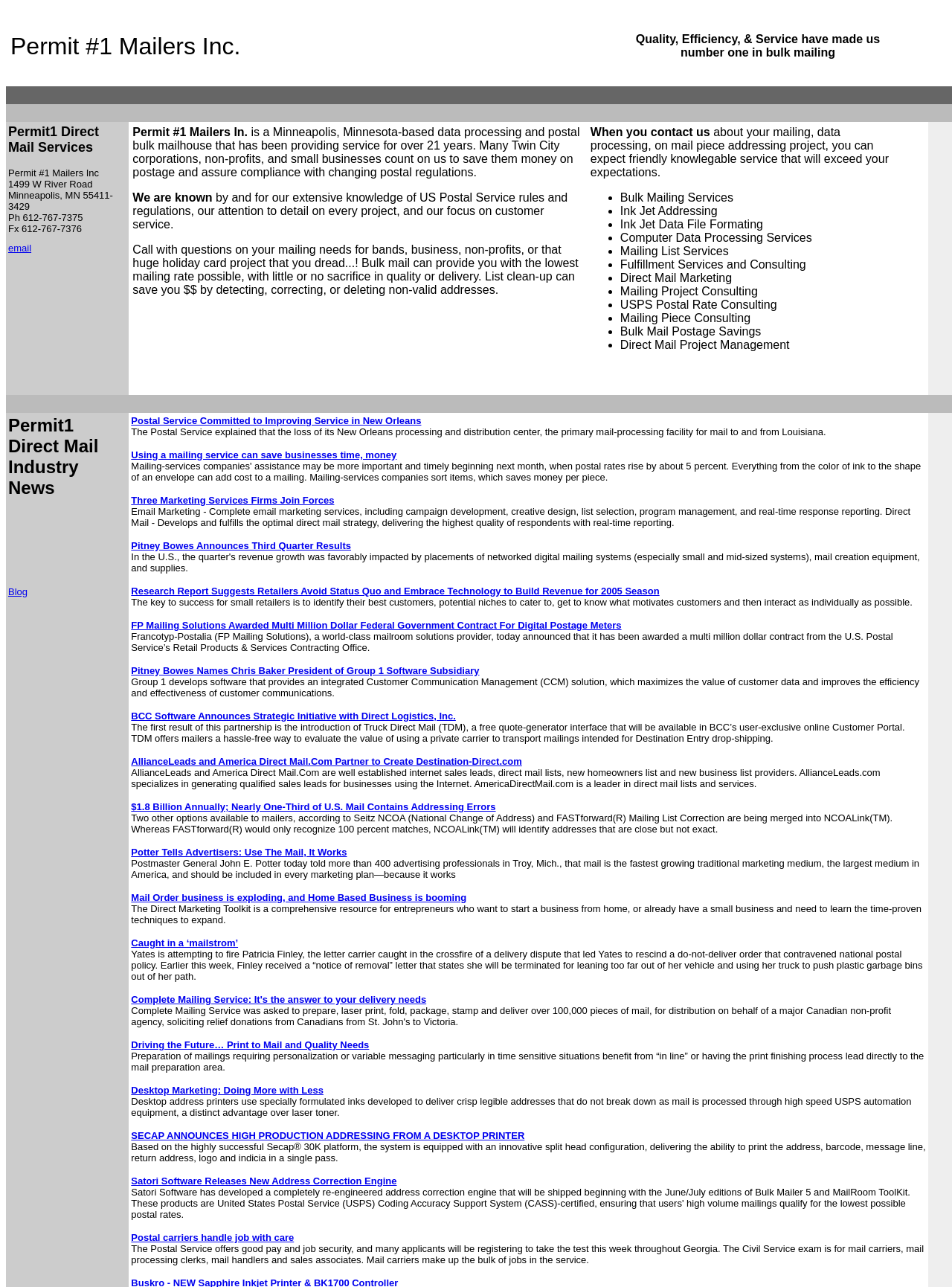Please provide a short answer using a single word or phrase for the question:
What services does the company provide?

Bulk mail services